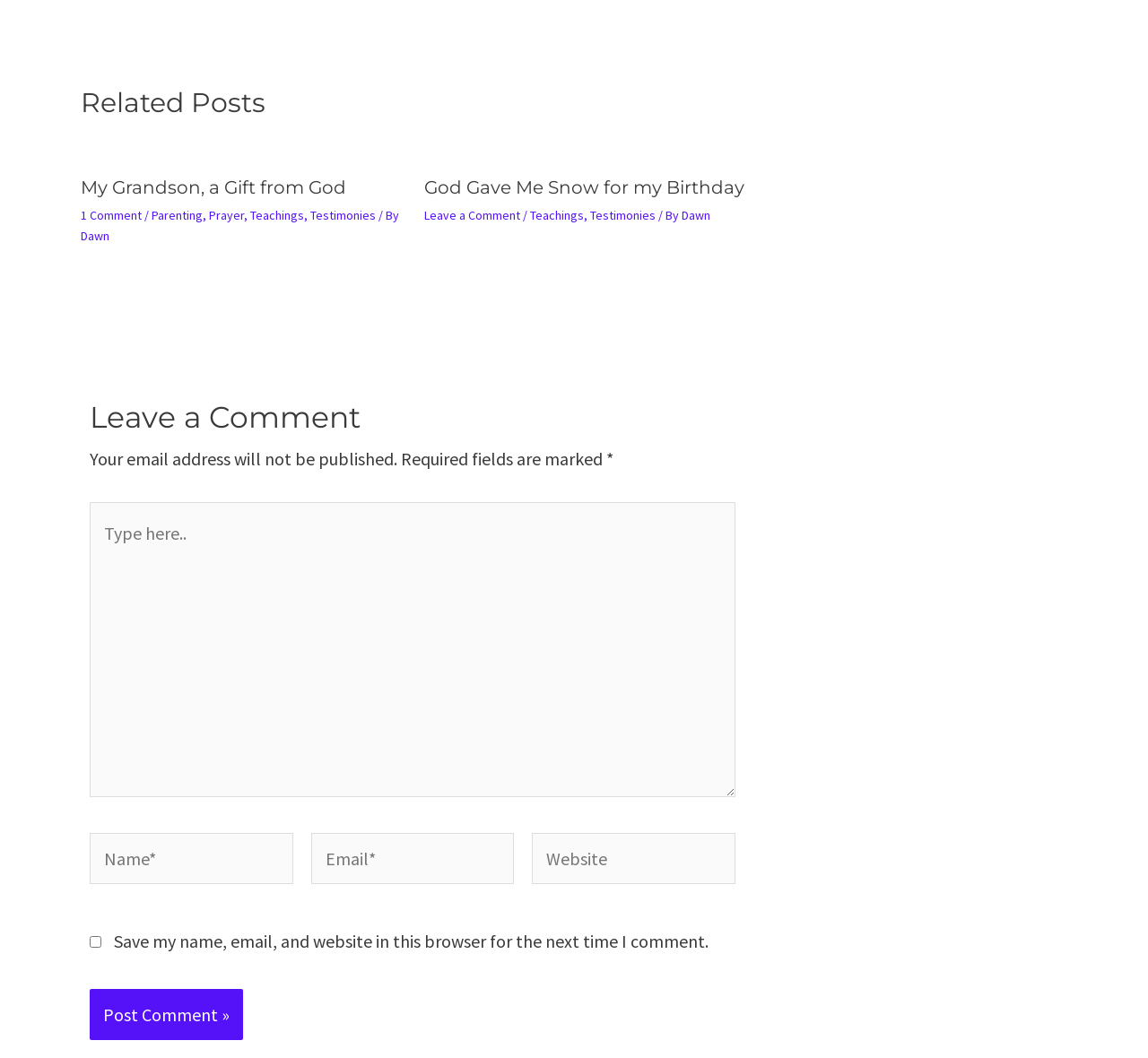Locate the bounding box coordinates of the clickable area to execute the instruction: "Enter your name". Provide the coordinates as four float numbers between 0 and 1, represented as [left, top, right, bottom].

[0.078, 0.787, 0.255, 0.836]